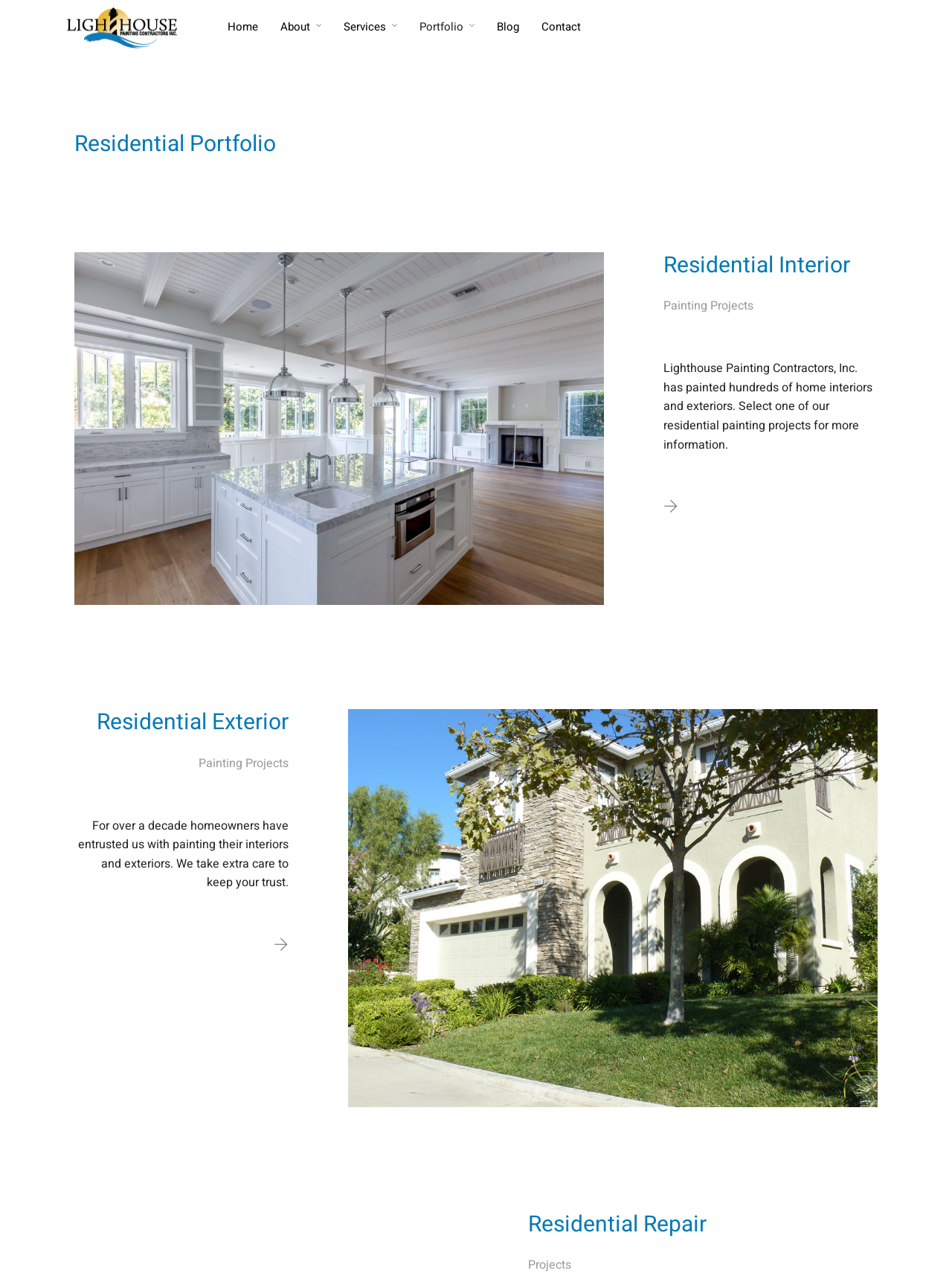Please locate the bounding box coordinates of the region I need to click to follow this instruction: "Check the 'Blog' section".

[0.522, 0.014, 0.545, 0.028]